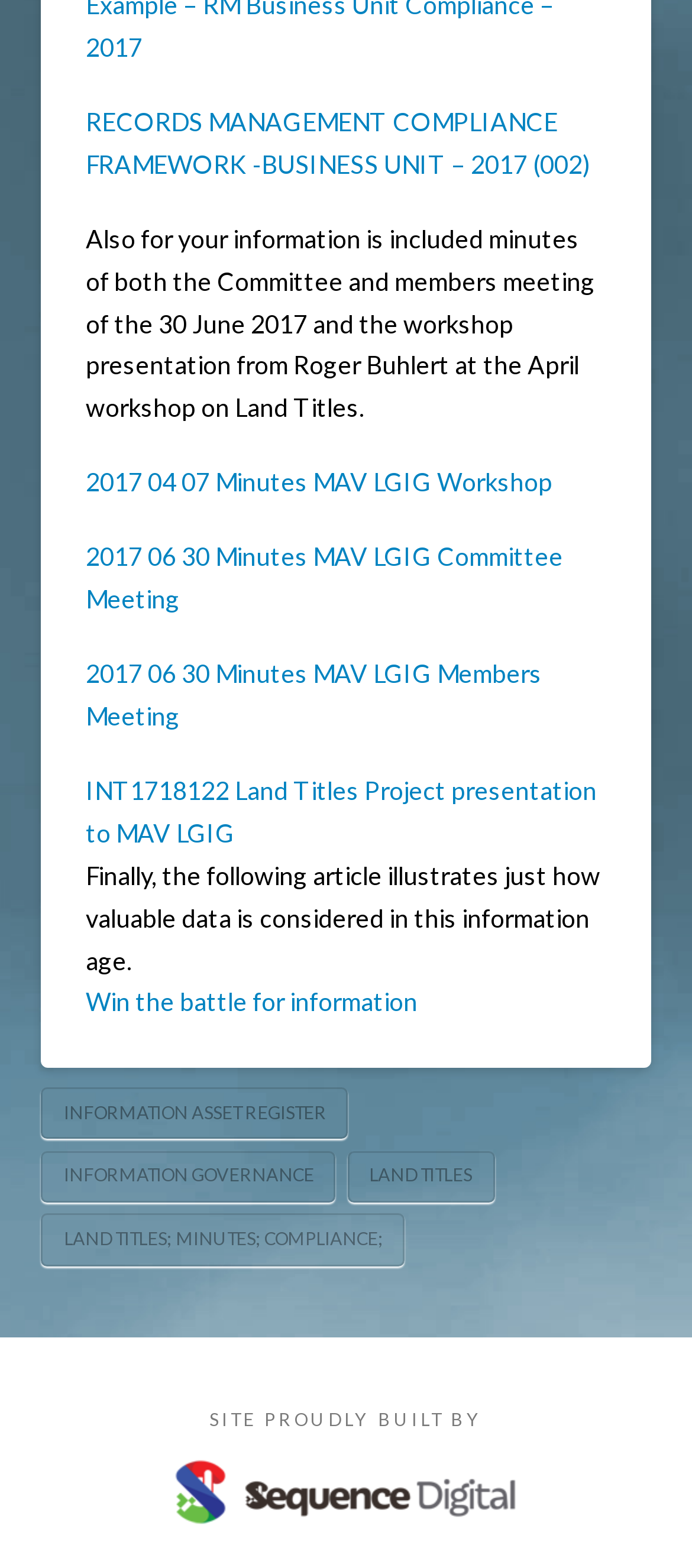Can you find the bounding box coordinates of the area I should click to execute the following instruction: "View records management compliance framework"?

[0.124, 0.068, 0.852, 0.114]